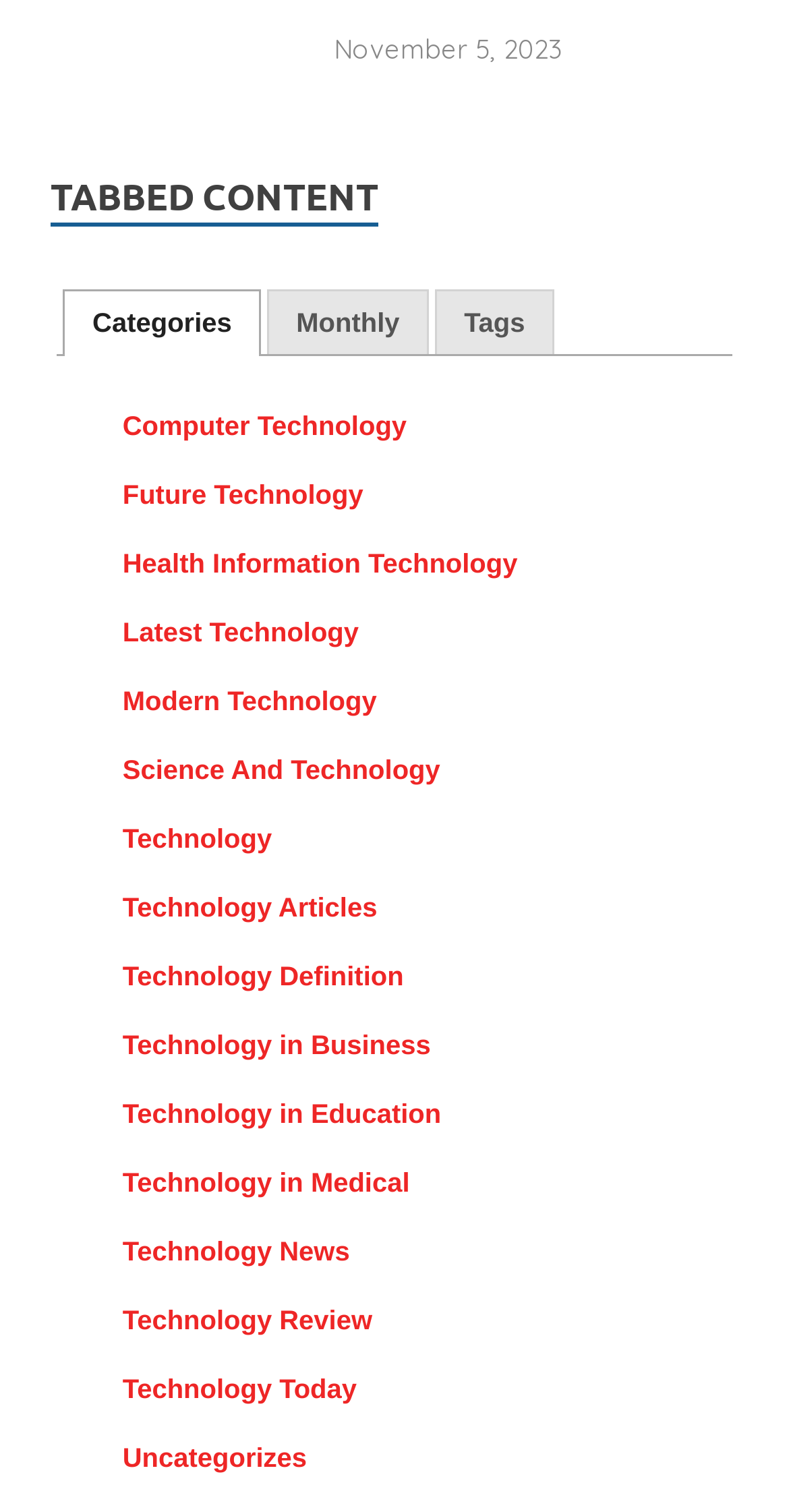From the given element description: "Tags", find the bounding box for the UI element. Provide the coordinates as four float numbers between 0 and 1, in the order [left, top, right, bottom].

[0.554, 0.193, 0.7, 0.234]